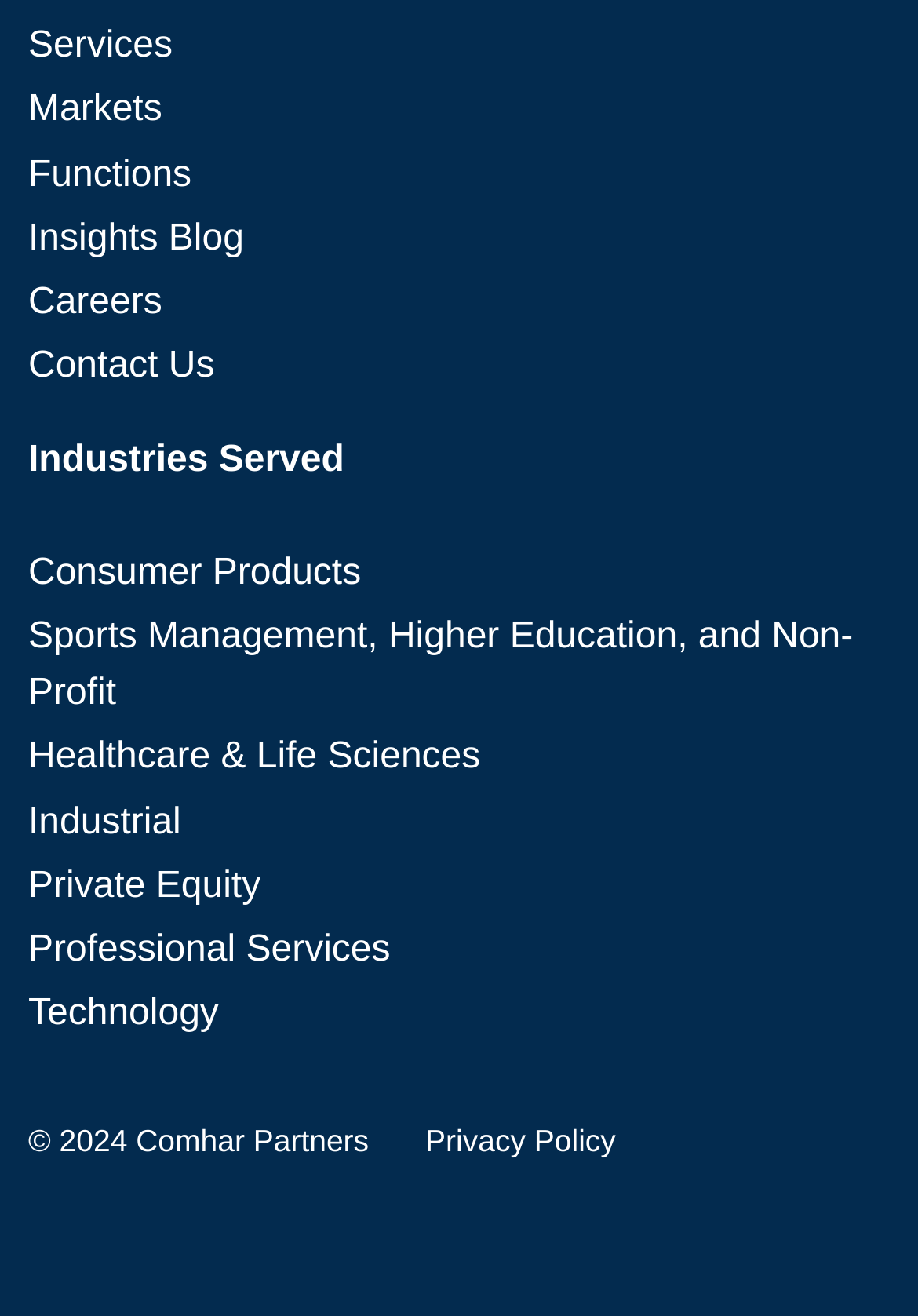Please specify the bounding box coordinates in the format (top-left x, top-left y, bottom-right x, bottom-right y), with all values as floating point numbers between 0 and 1. Identify the bounding box of the UI element described by: Healthcare & Life Sciences

[0.031, 0.561, 0.523, 0.591]